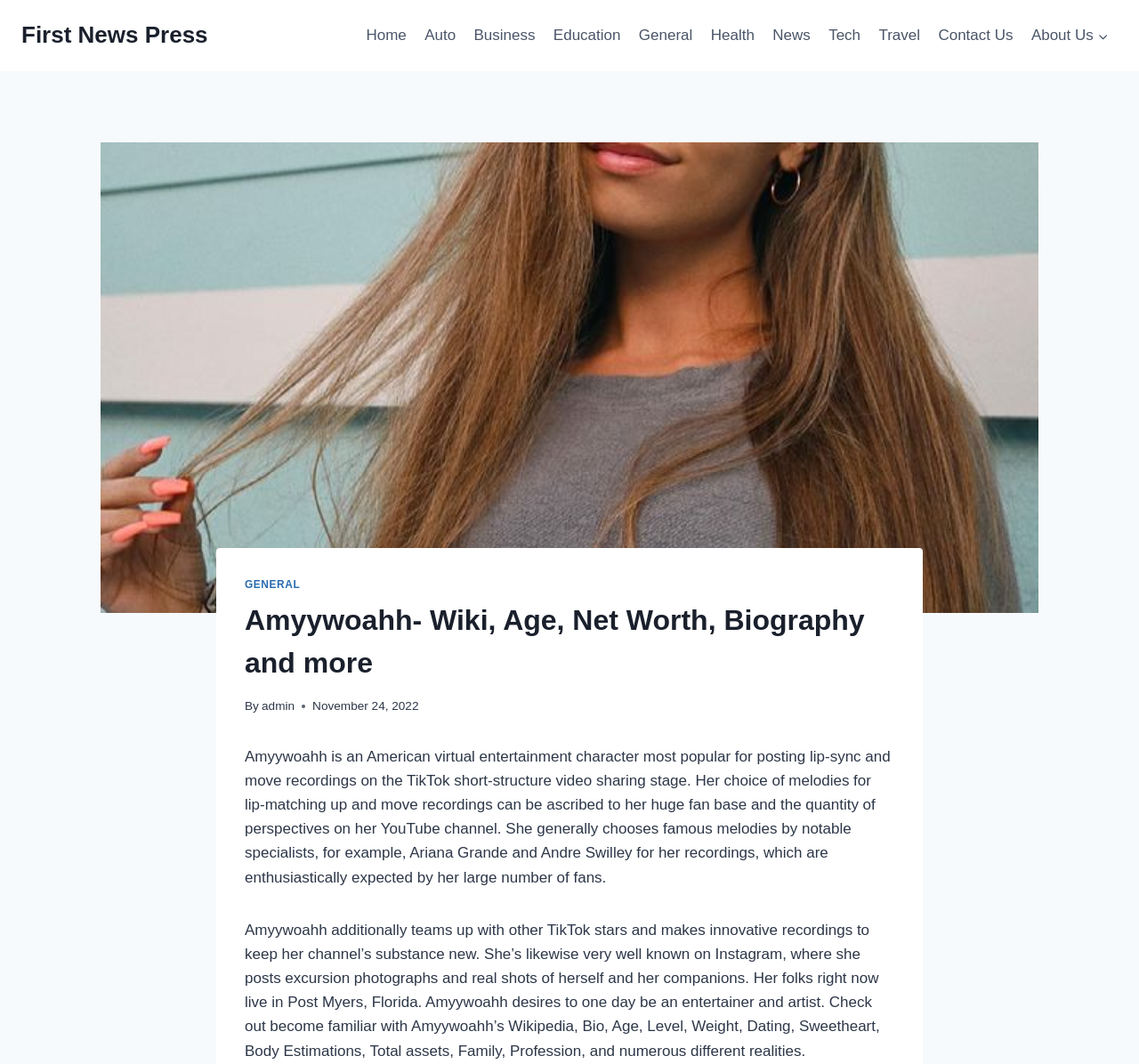Please analyze the image and give a detailed answer to the question:
What is the name of the YouTube channel mentioned on the webpage?

The webpage mentions that Amyywoahh's choice of melodies for lip-matching up and move recordings can be attributed to her huge fan base and the quantity of perspectives on her YouTube channel.